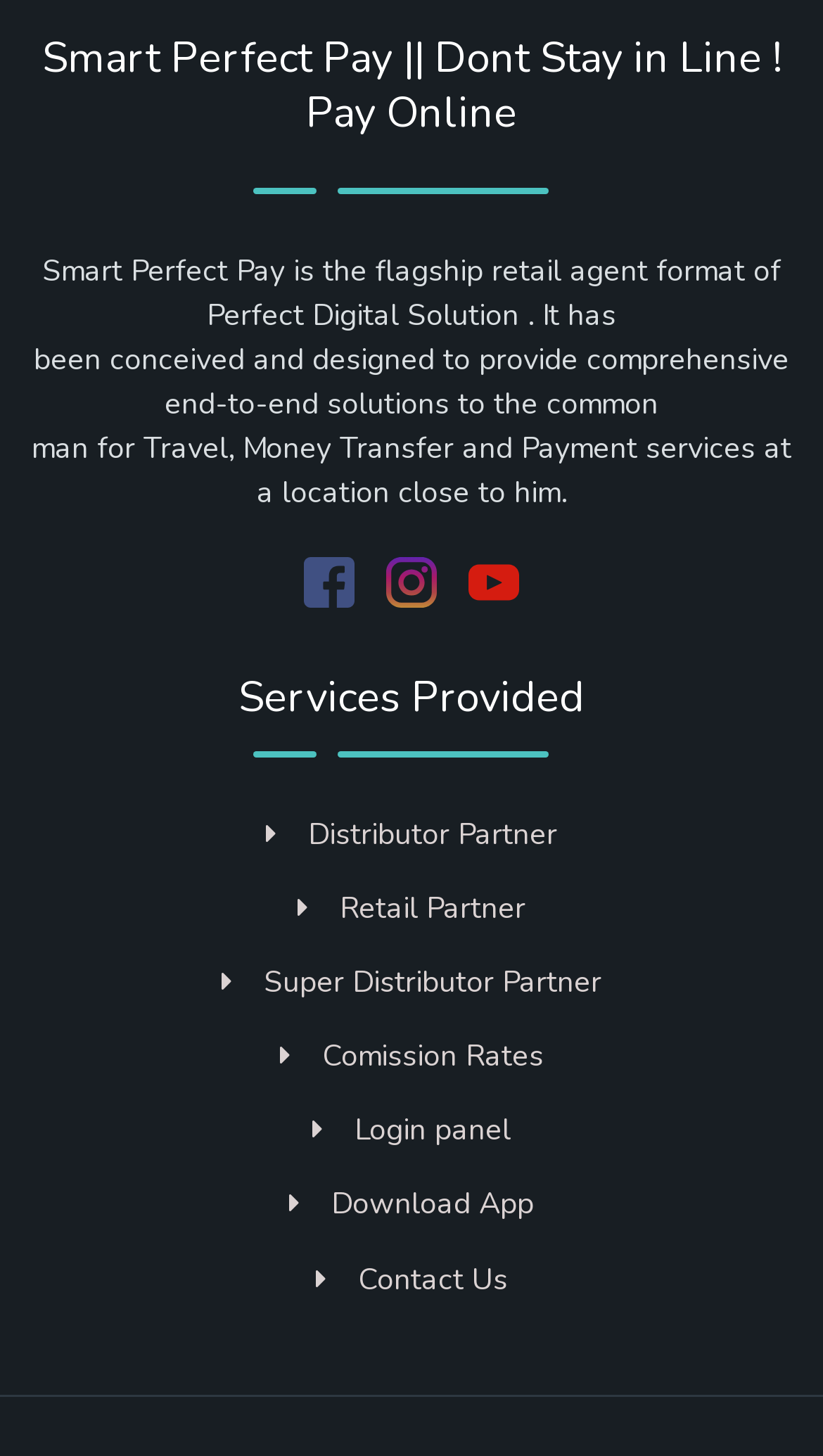How many types of partners are mentioned?
Using the image, provide a detailed and thorough answer to the question.

The answer can be found by counting the number of link elements with partner types, which are Distributor Partner, Retail Partner, and Super Distributor Partner.